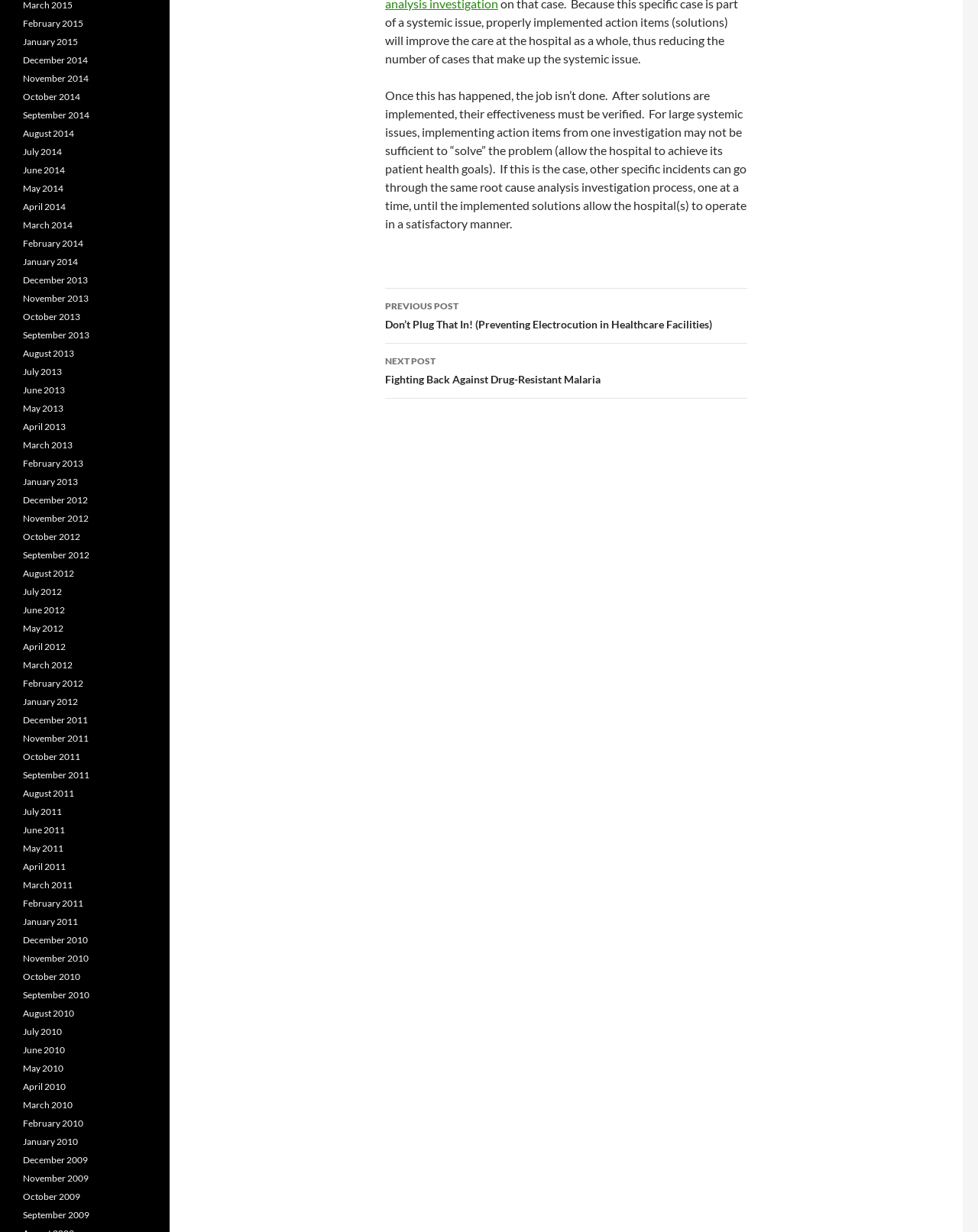Please examine the image and answer the question with a detailed explanation:
What is the purpose of the 'Post navigation' section?

The 'Post navigation' section contains links to the previous and next post, allowing the user to easily navigate to related content. This section is typically used in blogs or article-based websites to facilitate navigation between related articles.